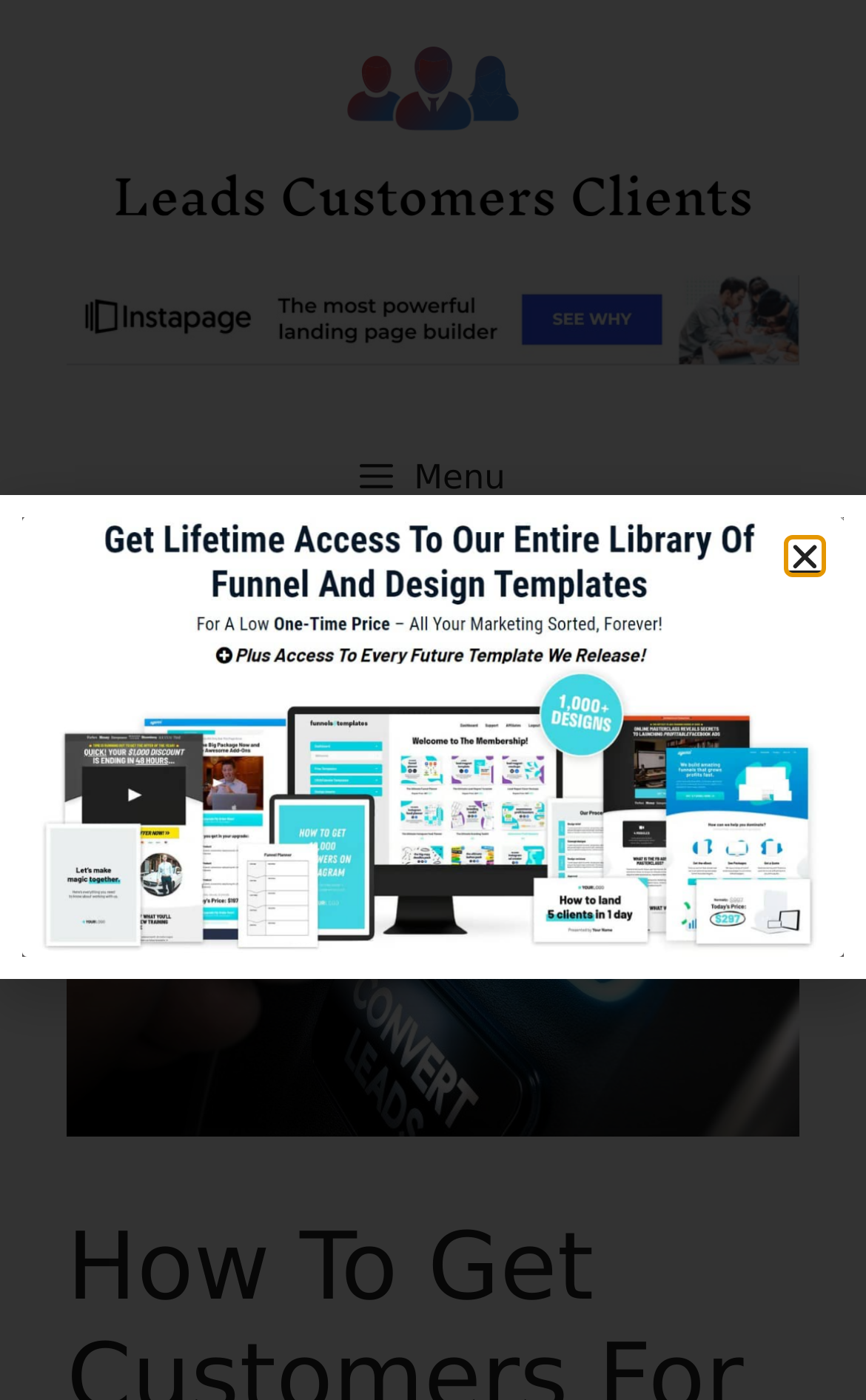How many navigation buttons are there?
Based on the image, give a one-word or short phrase answer.

2